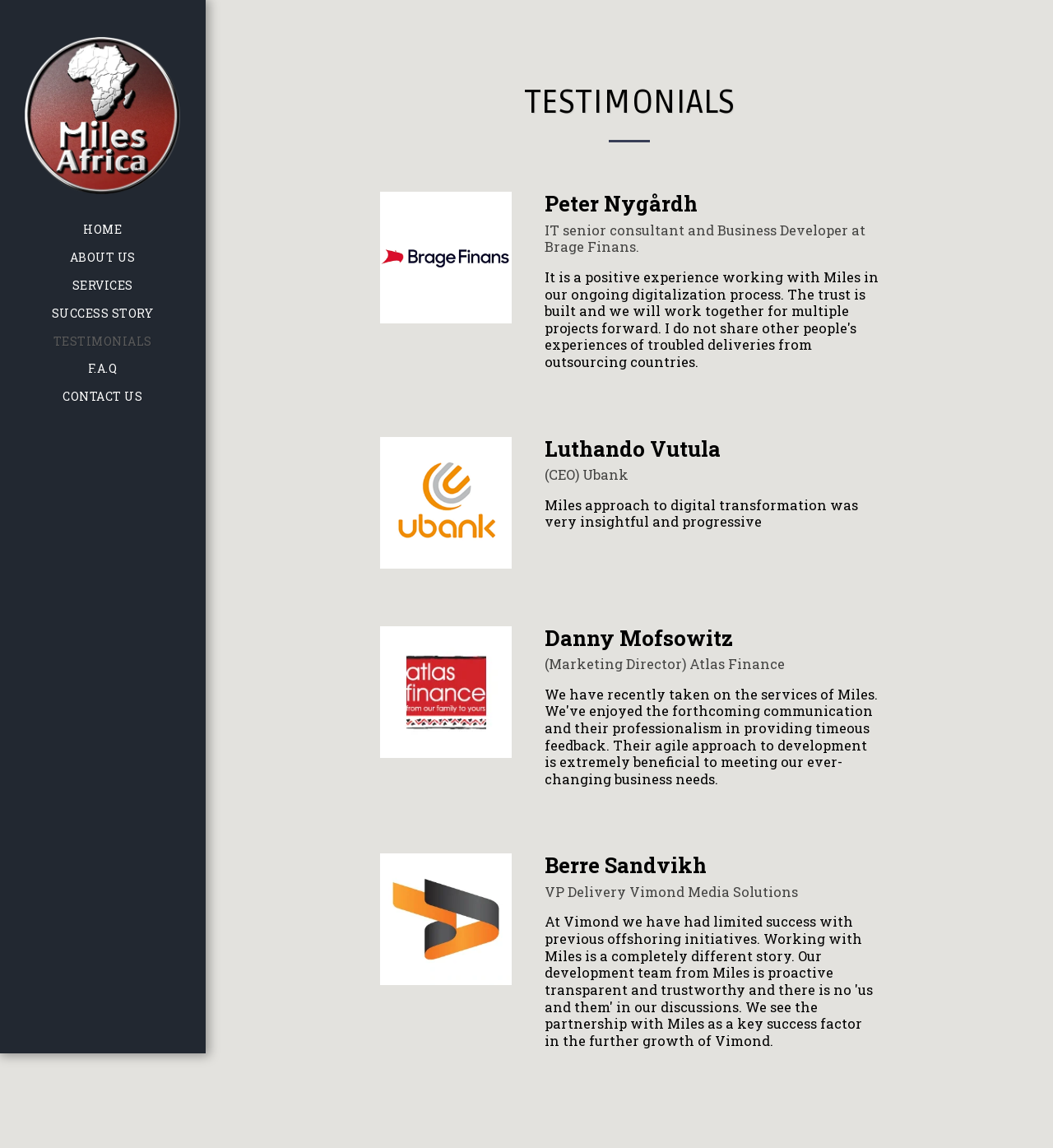Locate the bounding box coordinates of the area that needs to be clicked to fulfill the following instruction: "read testimonials from Luthando Vutula". The coordinates should be in the format of four float numbers between 0 and 1, namely [left, top, right, bottom].

[0.517, 0.38, 0.835, 0.401]